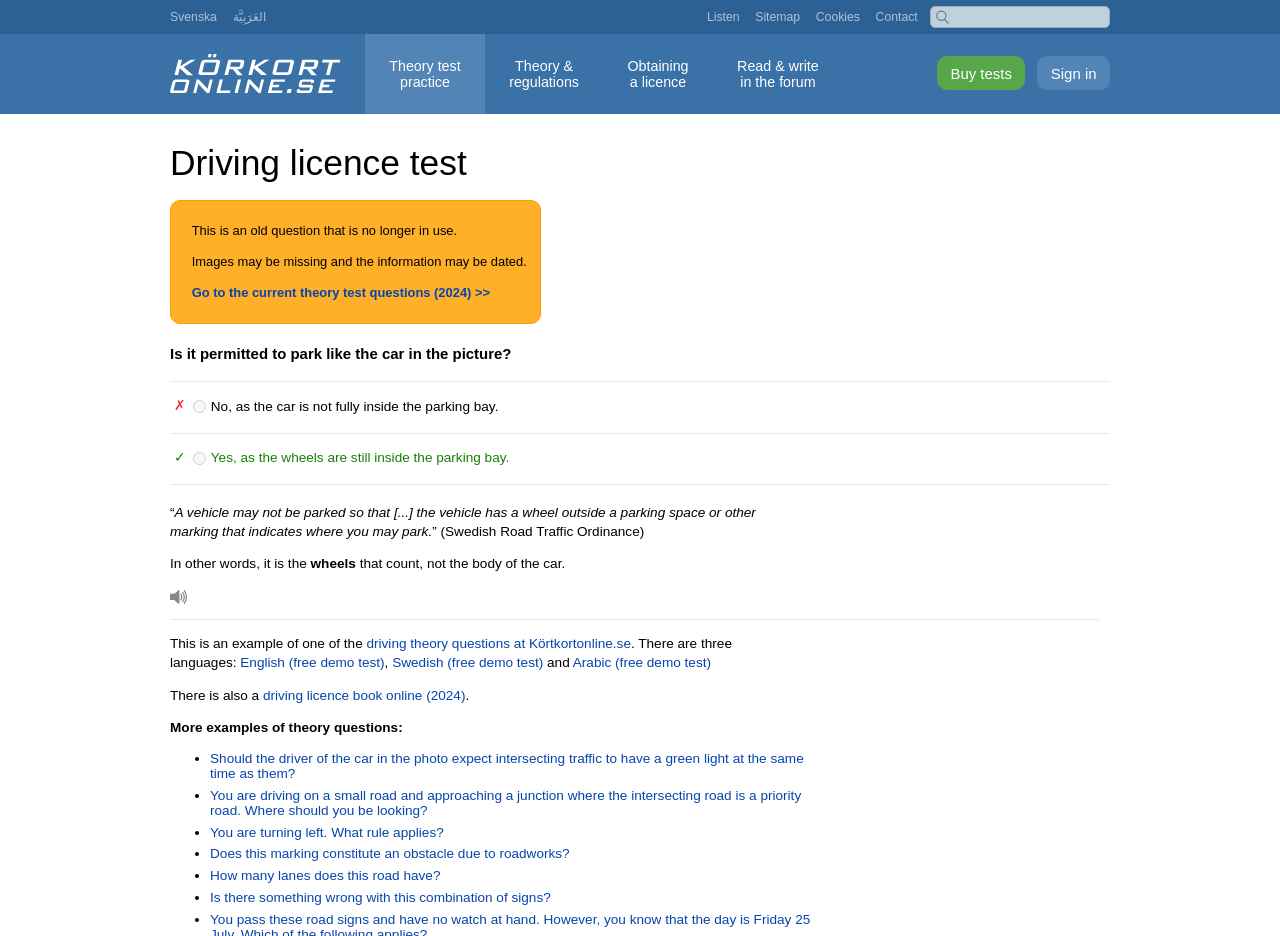Generate the title text from the webpage.

Driving licence test